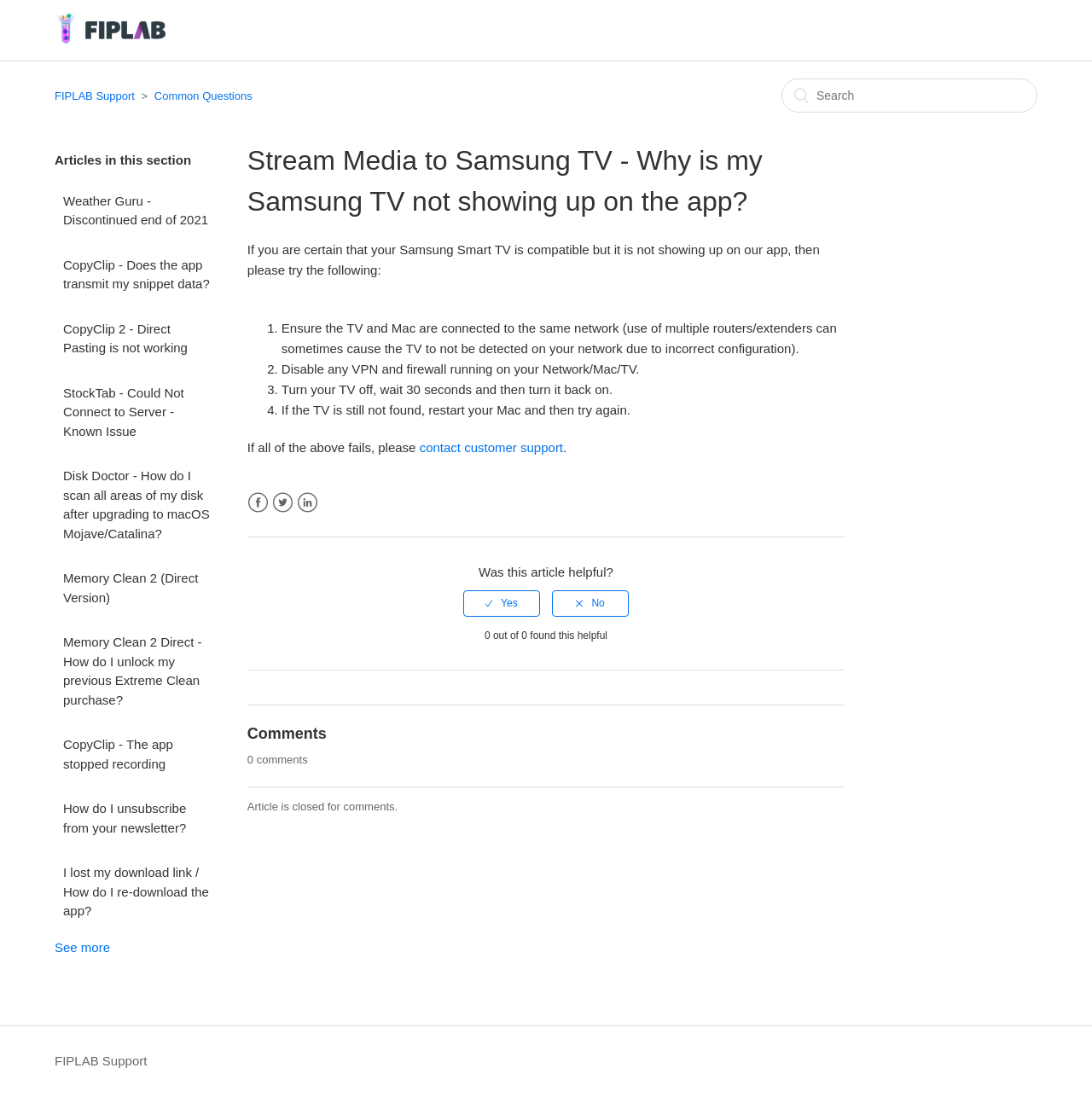Determine the bounding box coordinates for the element that should be clicked to follow this instruction: "Contact customer support". The coordinates should be given as four float numbers between 0 and 1, in the format [left, top, right, bottom].

[0.384, 0.402, 0.516, 0.415]